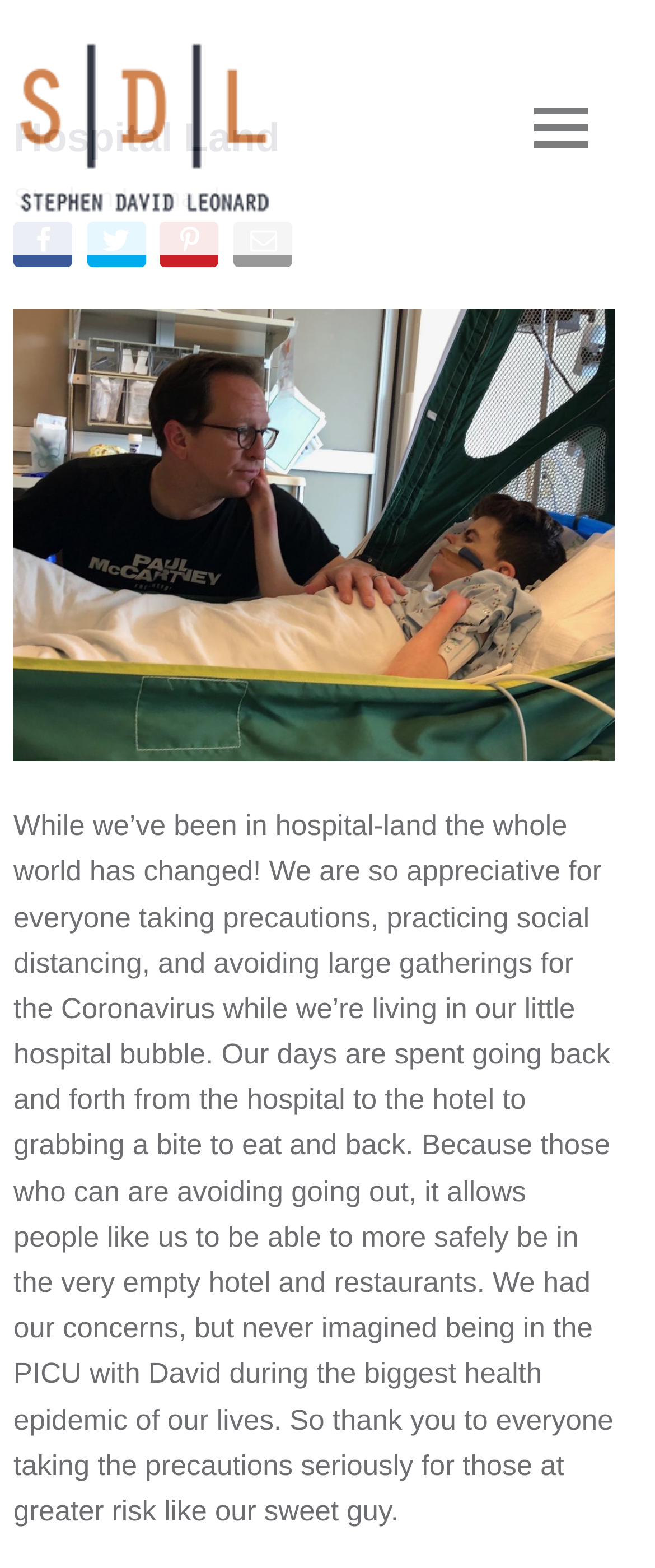Extract the bounding box coordinates of the UI element described: "parent_node: Stephen David Leonard Blog". Provide the coordinates in the format [left, top, right, bottom] with values ranging from 0 to 1.

[0.021, 0.021, 0.462, 0.04]